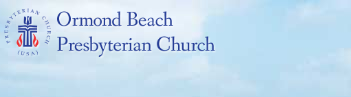What is the purpose of the logo?
Please answer the question with a detailed and comprehensive explanation.

According to the caption, the logo serves as a visual anchor for the church's presence online, aligning with its mission to connect with congregants and the broader community.